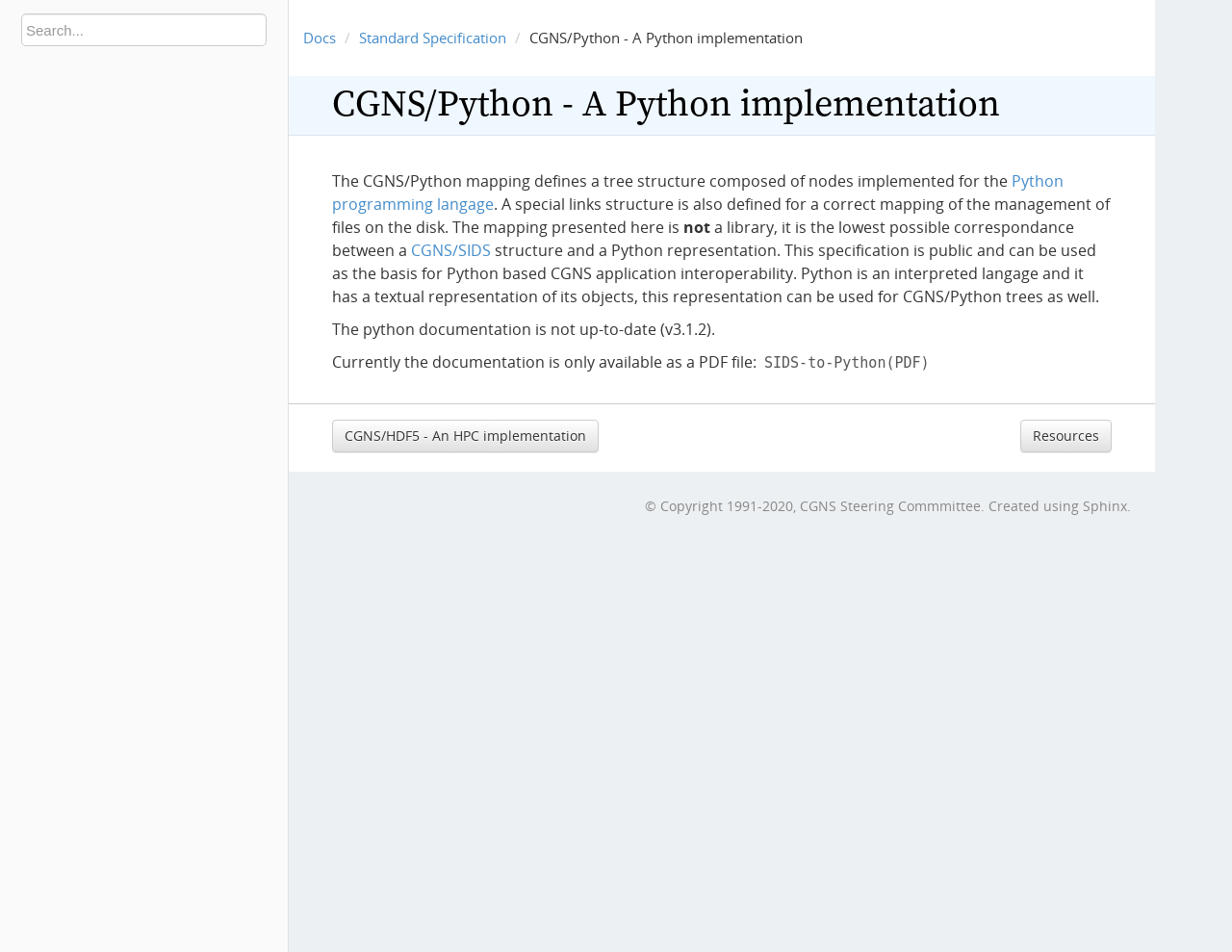What is the CGNS/Python mapping composed of?
Using the visual information, reply with a single word or short phrase.

nodes